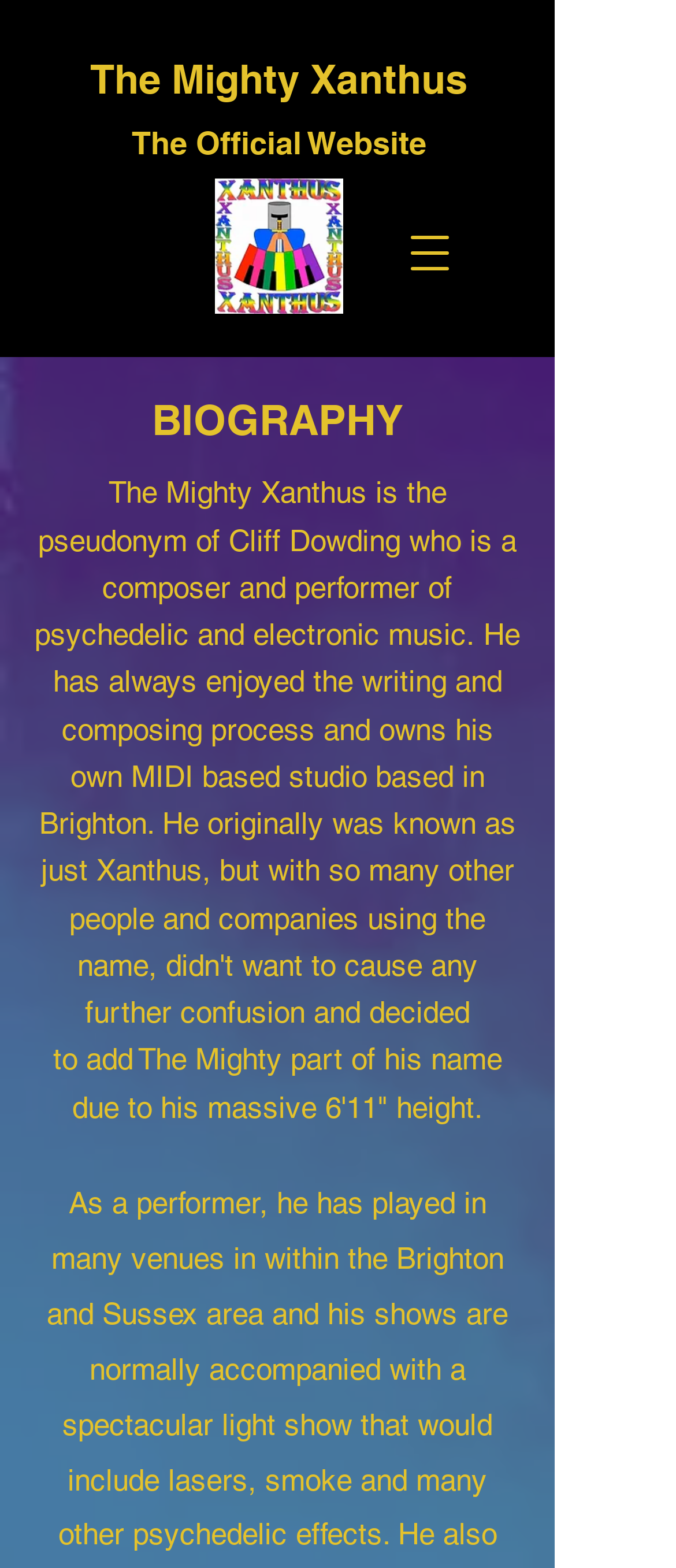What is the height of The Mighty Xanthus?
Answer briefly with a single word or phrase based on the image.

6'11"